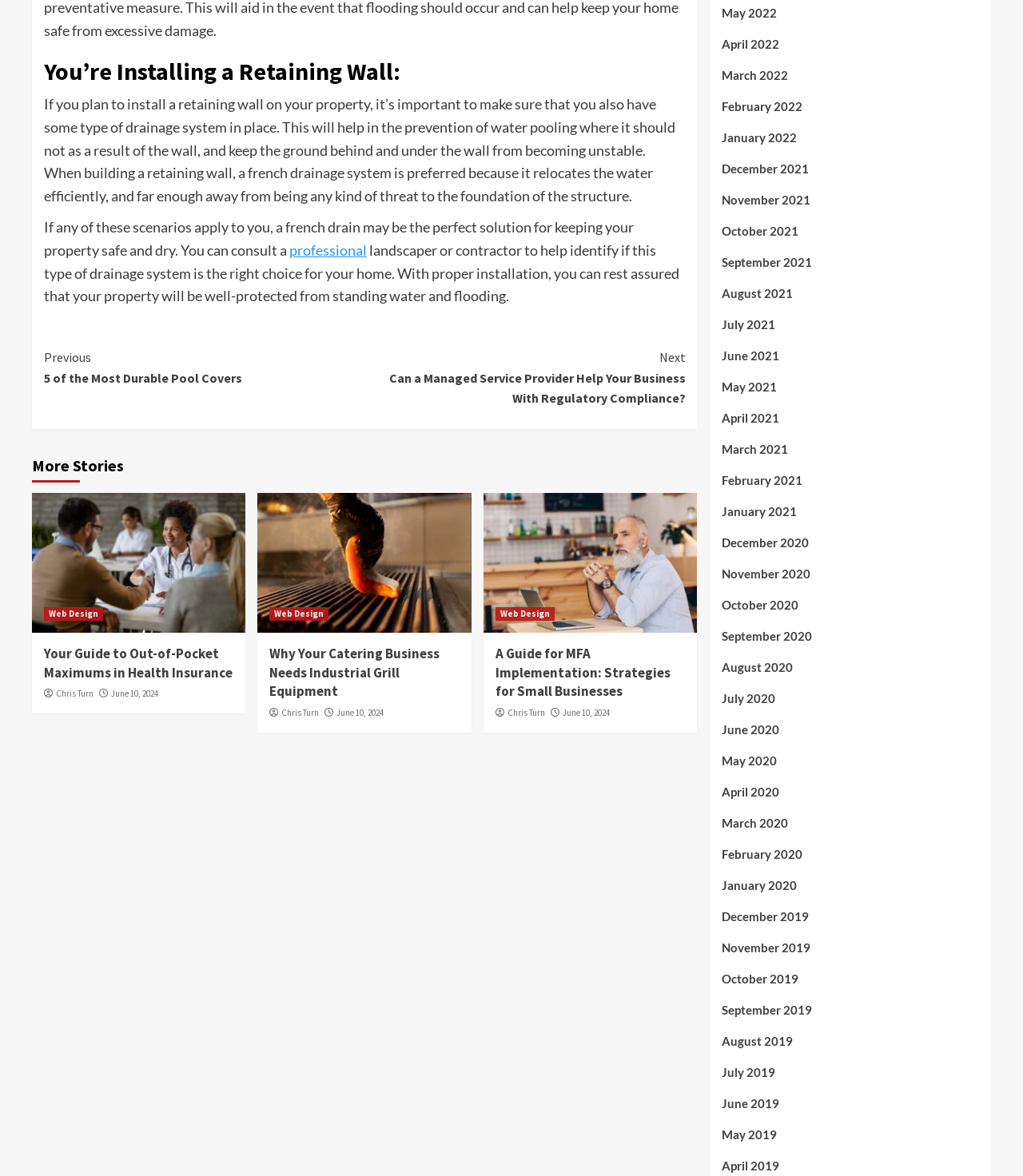Using the provided element description, identify the bounding box coordinates as (top-left x, top-left y, bottom-right x, bottom-right y). Ensure all values are between 0 and 1. Description: professional

[0.283, 0.205, 0.359, 0.22]